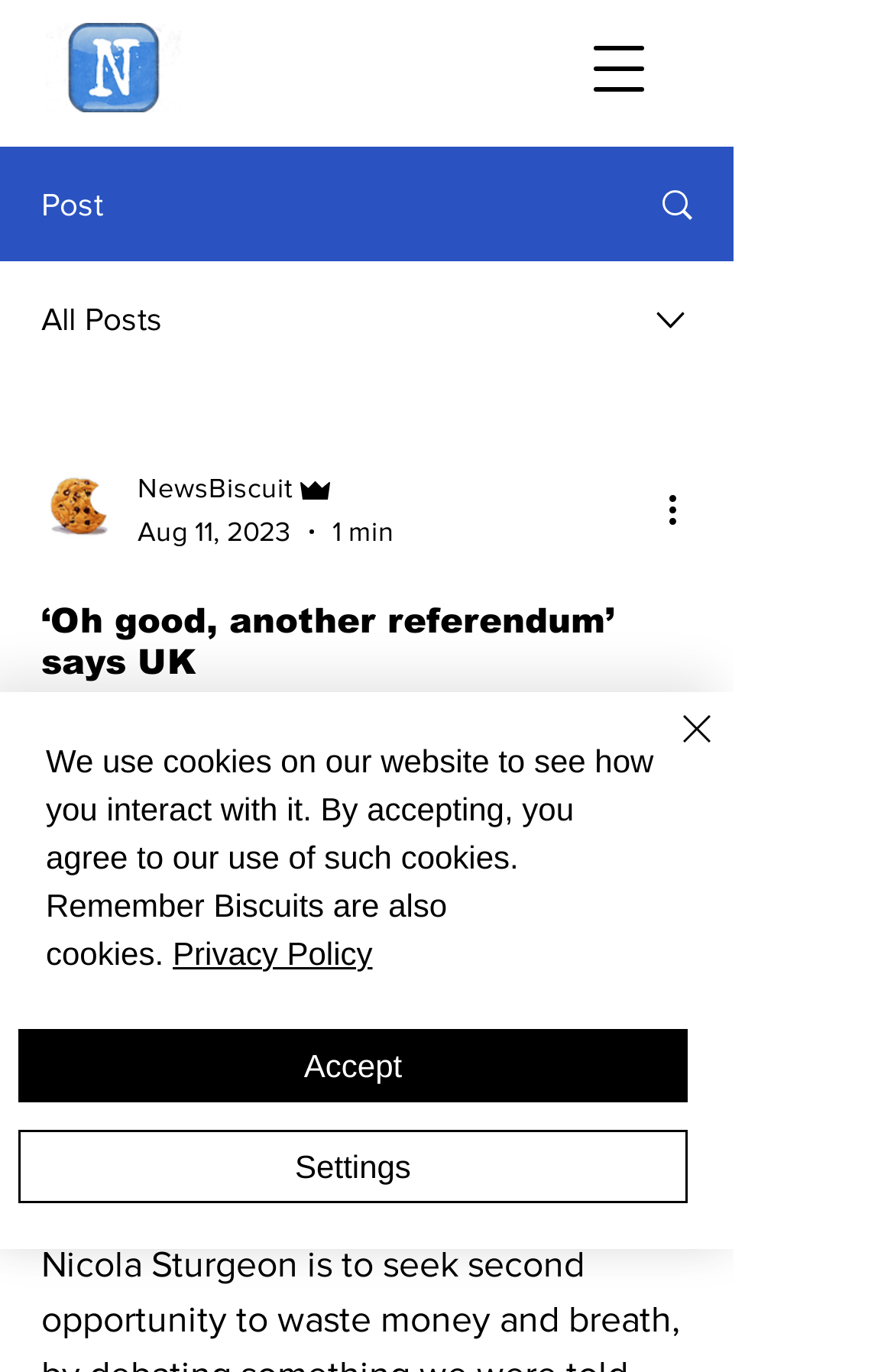Could you please study the image and provide a detailed answer to the question:
What is the purpose of the button 'More actions'?

I inferred the answer by considering the button's text 'More actions' and its location near the article's metadata, suggesting that it allows users to access additional options or actions related to the article.